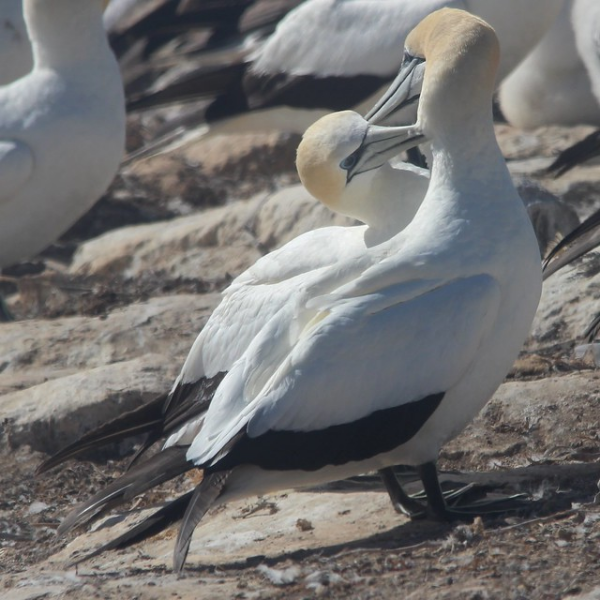Respond with a single word or phrase:
What is the habitat of the gannets in the image?

Rocky surfaces